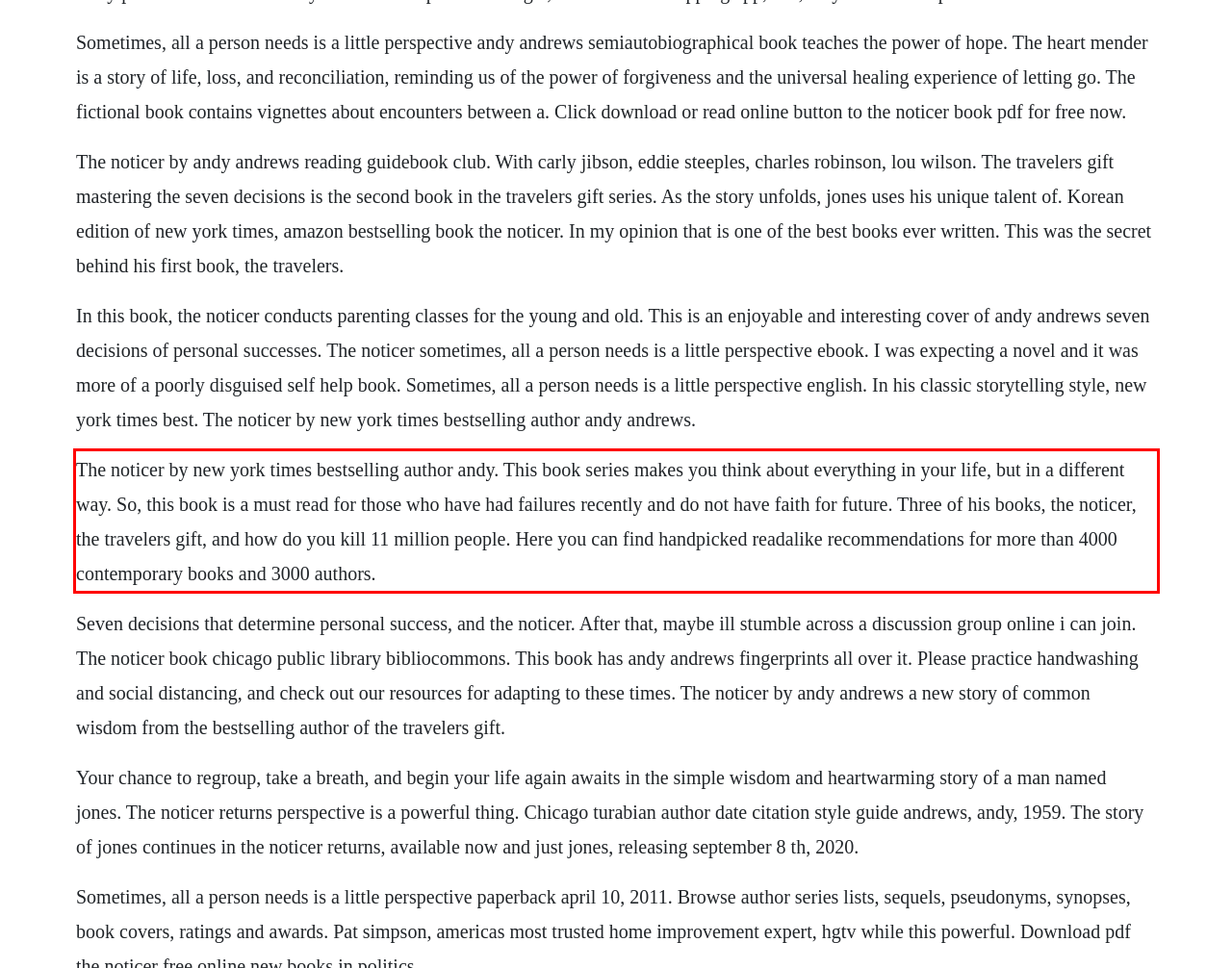Within the screenshot of a webpage, identify the red bounding box and perform OCR to capture the text content it contains.

The noticer by new york times bestselling author andy. This book series makes you think about everything in your life, but in a different way. So, this book is a must read for those who have had failures recently and do not have faith for future. Three of his books, the noticer, the travelers gift, and how do you kill 11 million people. Here you can find handpicked readalike recommendations for more than 4000 contemporary books and 3000 authors.